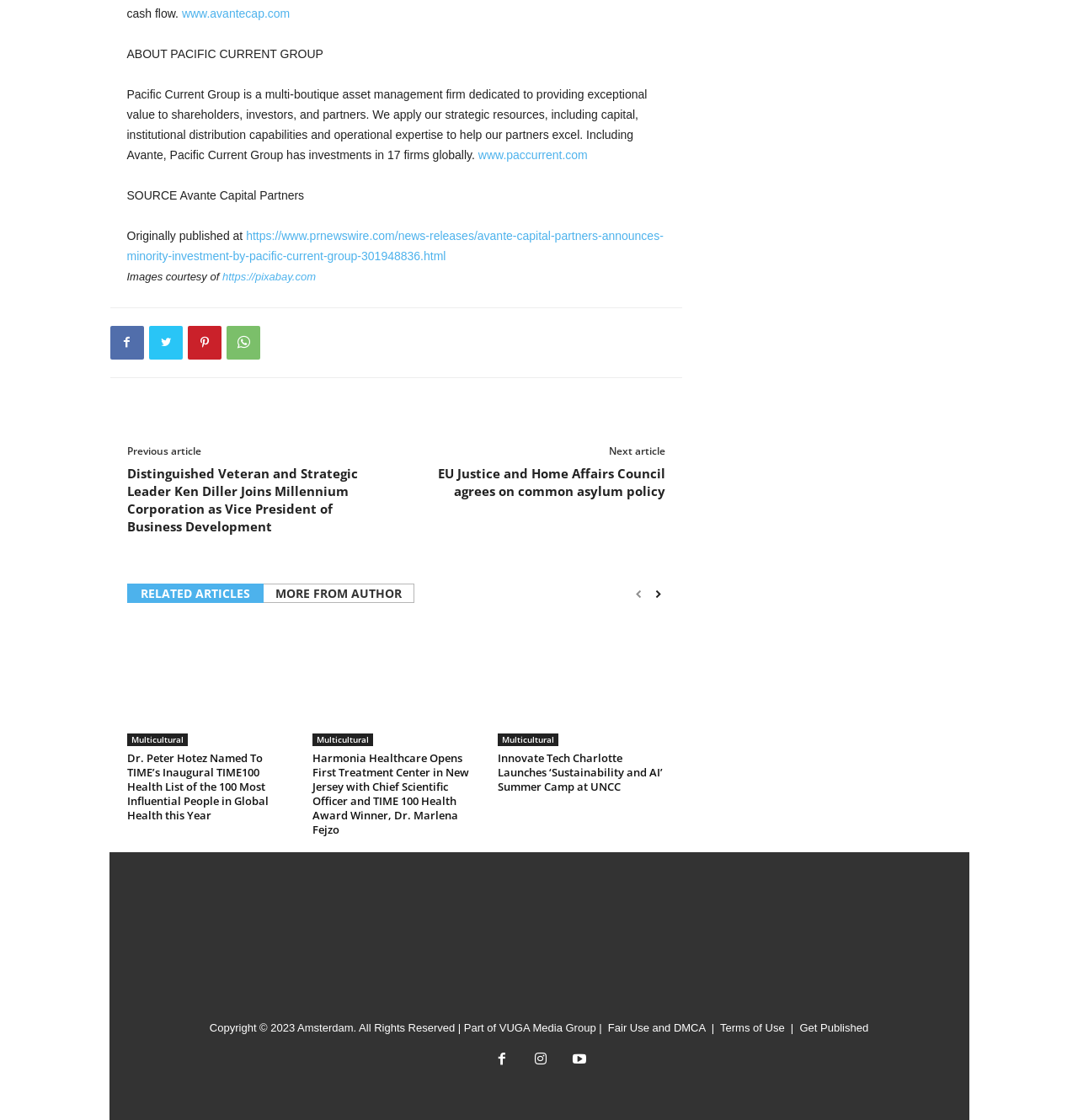What is the name of the company that opens a treatment center in New Jersey?
Provide a one-word or short-phrase answer based on the image.

Harmonia Healthcare